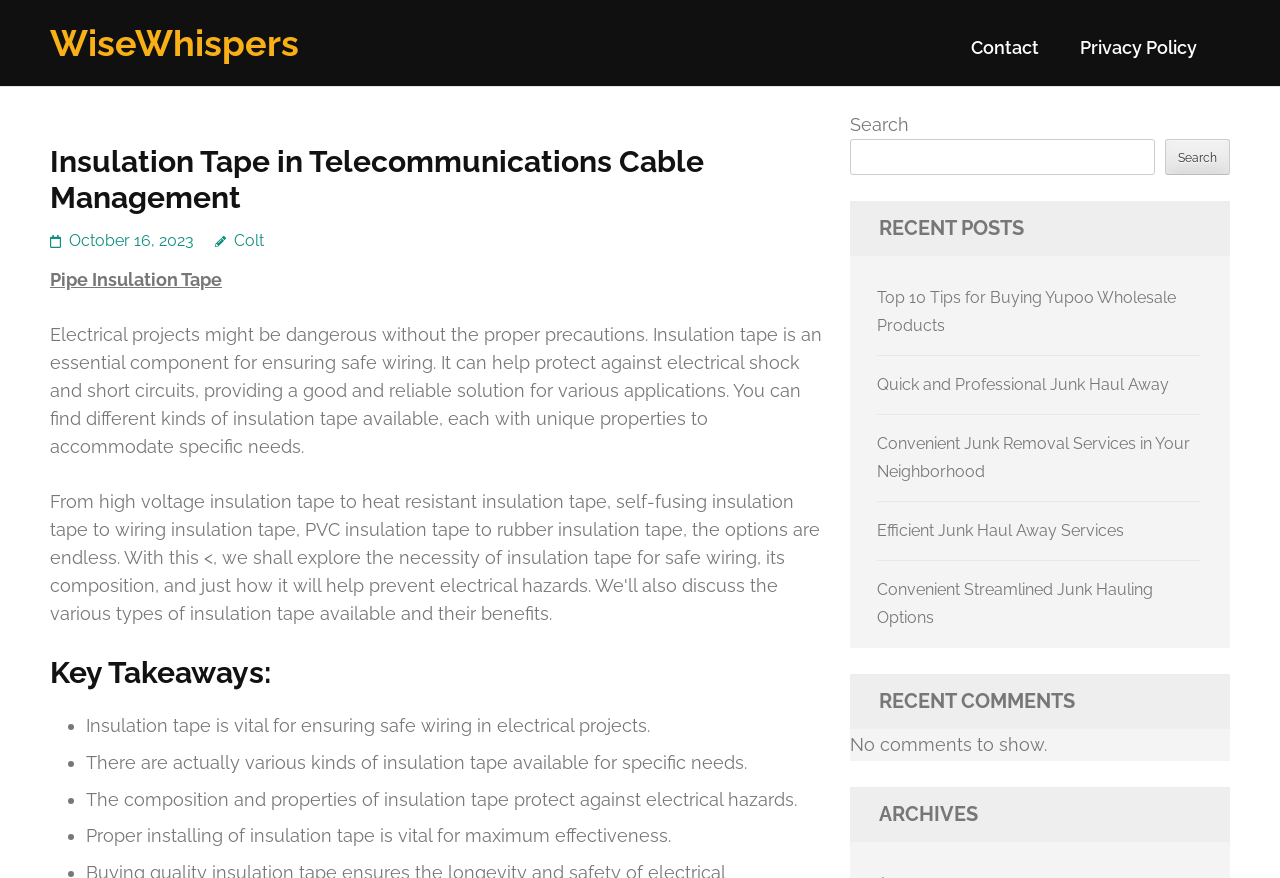Indicate the bounding box coordinates of the element that must be clicked to execute the instruction: "Click on the WiseWhispers link". The coordinates should be given as four float numbers between 0 and 1, i.e., [left, top, right, bottom].

[0.039, 0.025, 0.234, 0.073]